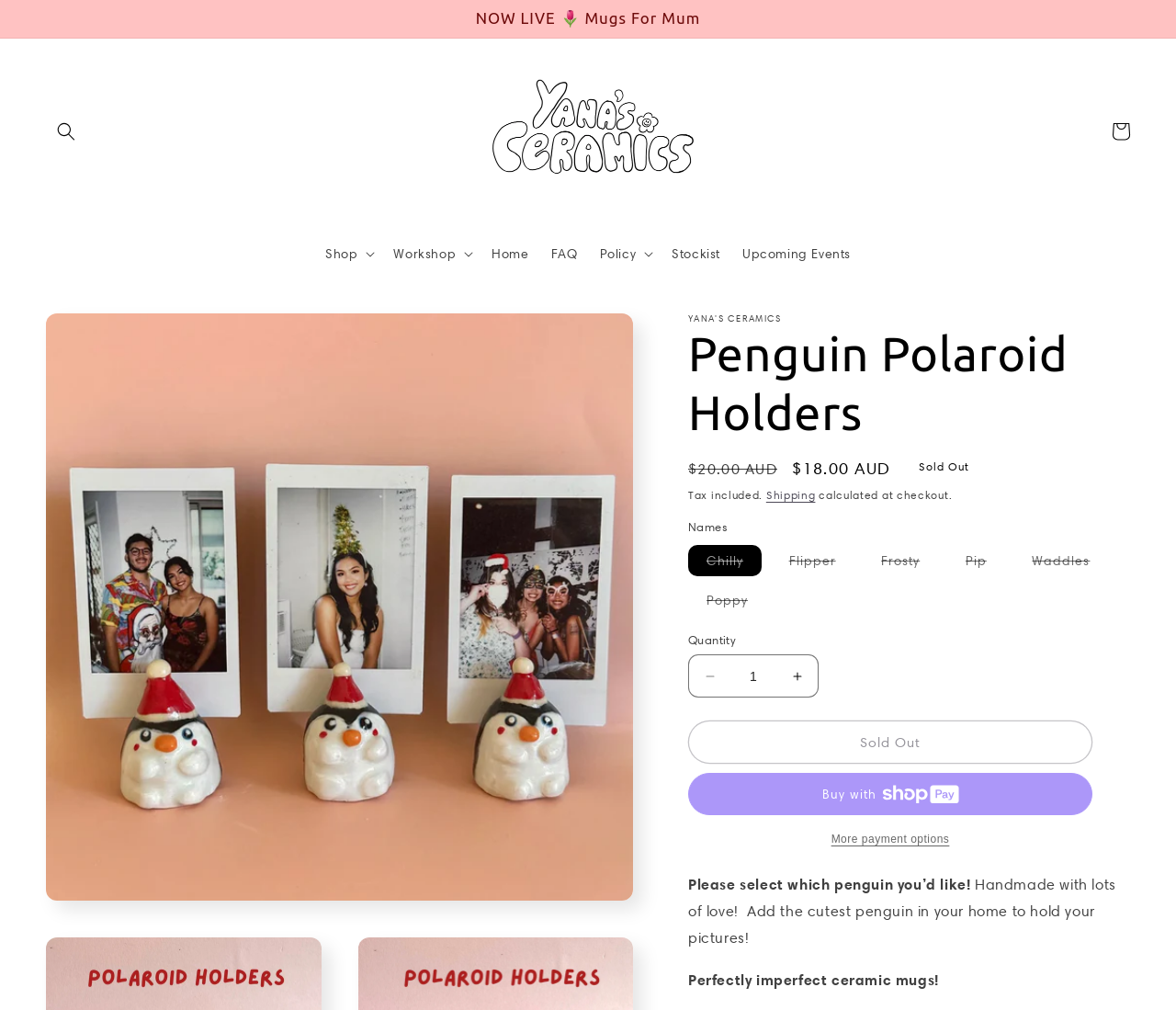Answer this question using a single word or a brief phrase:
What is the minimum quantity that can be purchased?

1